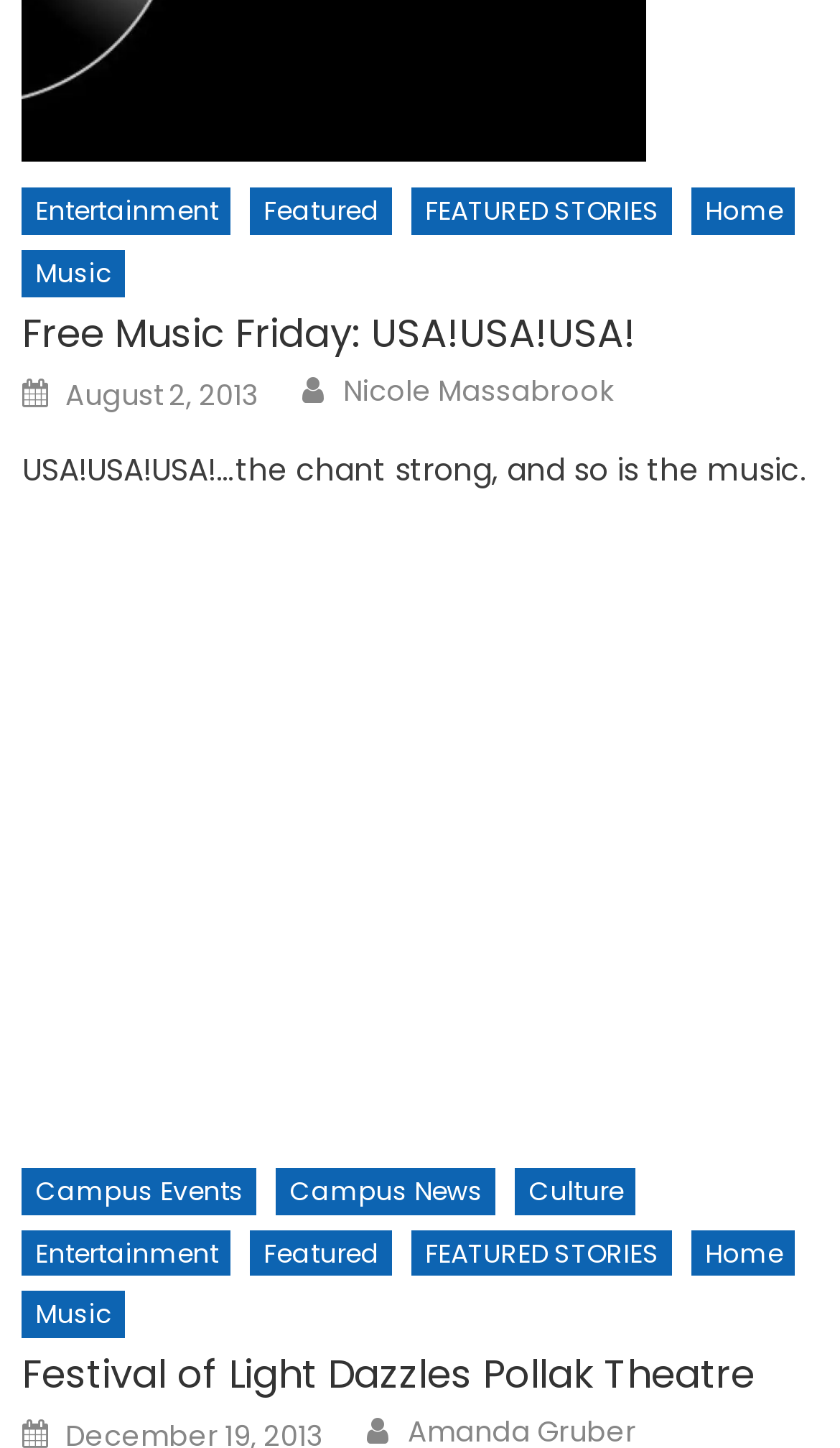Please identify the bounding box coordinates of the region to click in order to complete the task: "Click on Entertainment". The coordinates must be four float numbers between 0 and 1, specified as [left, top, right, bottom].

[0.026, 0.13, 0.275, 0.162]